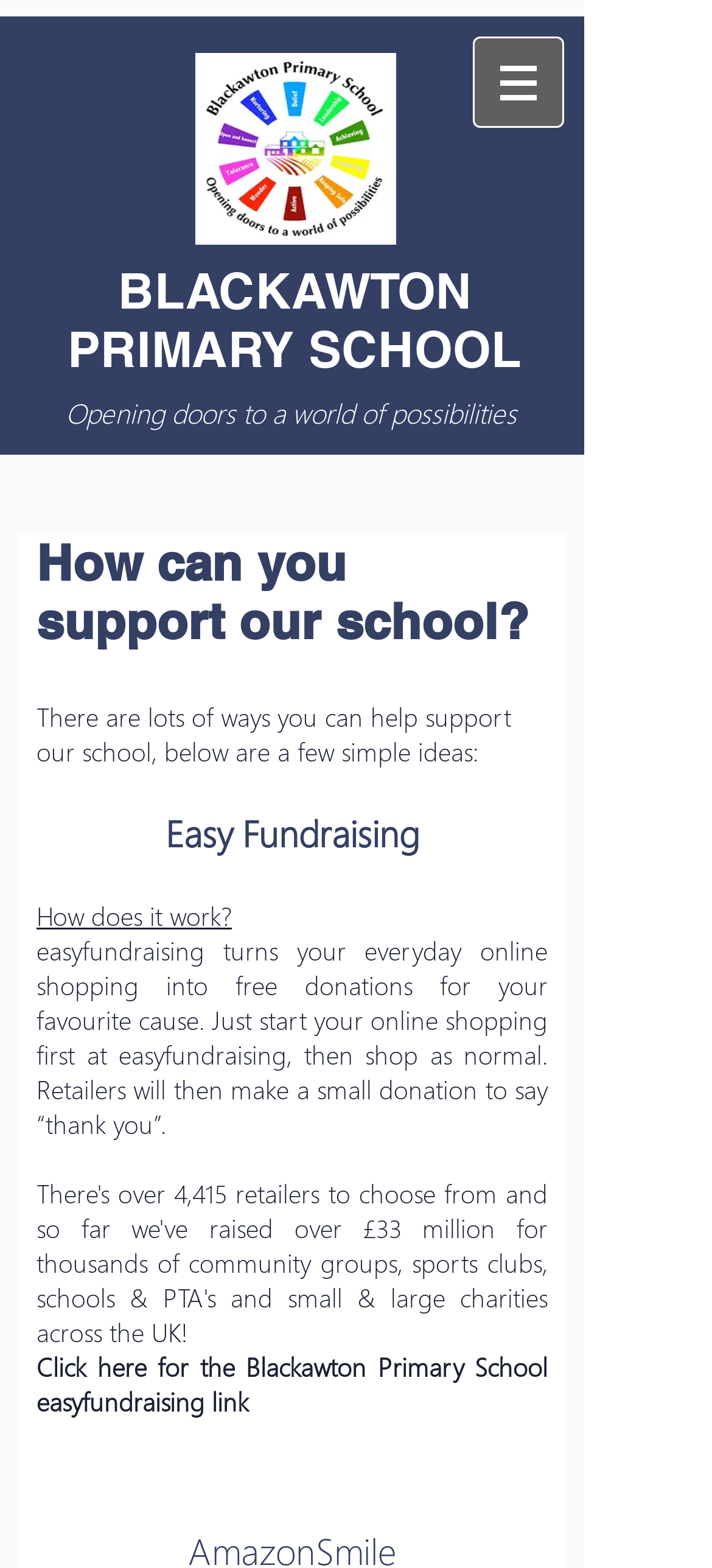Provide a short, one-word or phrase answer to the question below:
What is the tagline of the school?

Opening doors to a world of possibilities